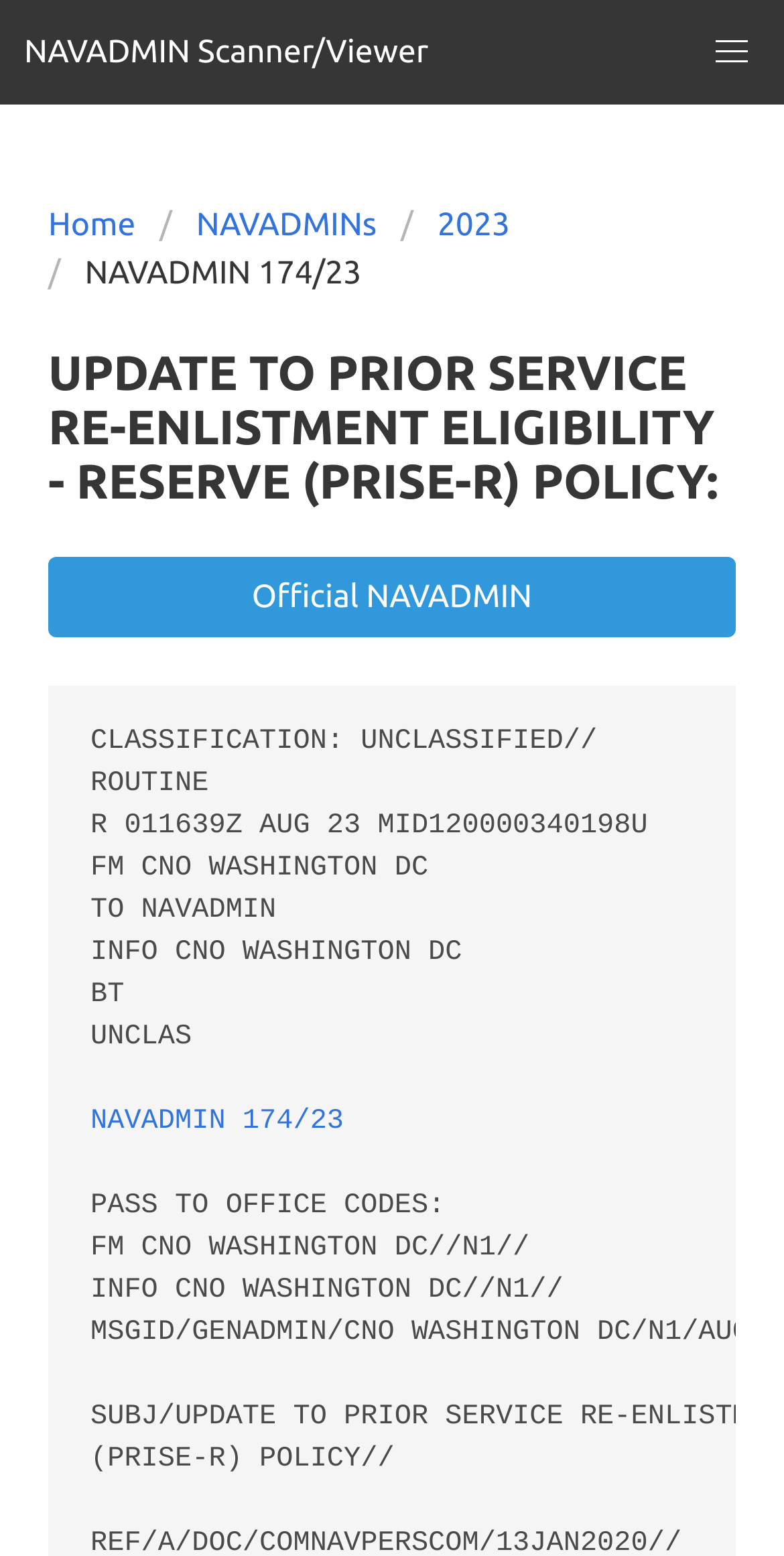What is the classification of the document?
Give a detailed response to the question by analyzing the screenshot.

I found the classification of the document by reading the static text that starts with 'CLASSIFICATION: UNCLASSIFIED//'. This text is likely a header or a metadata section of the document.